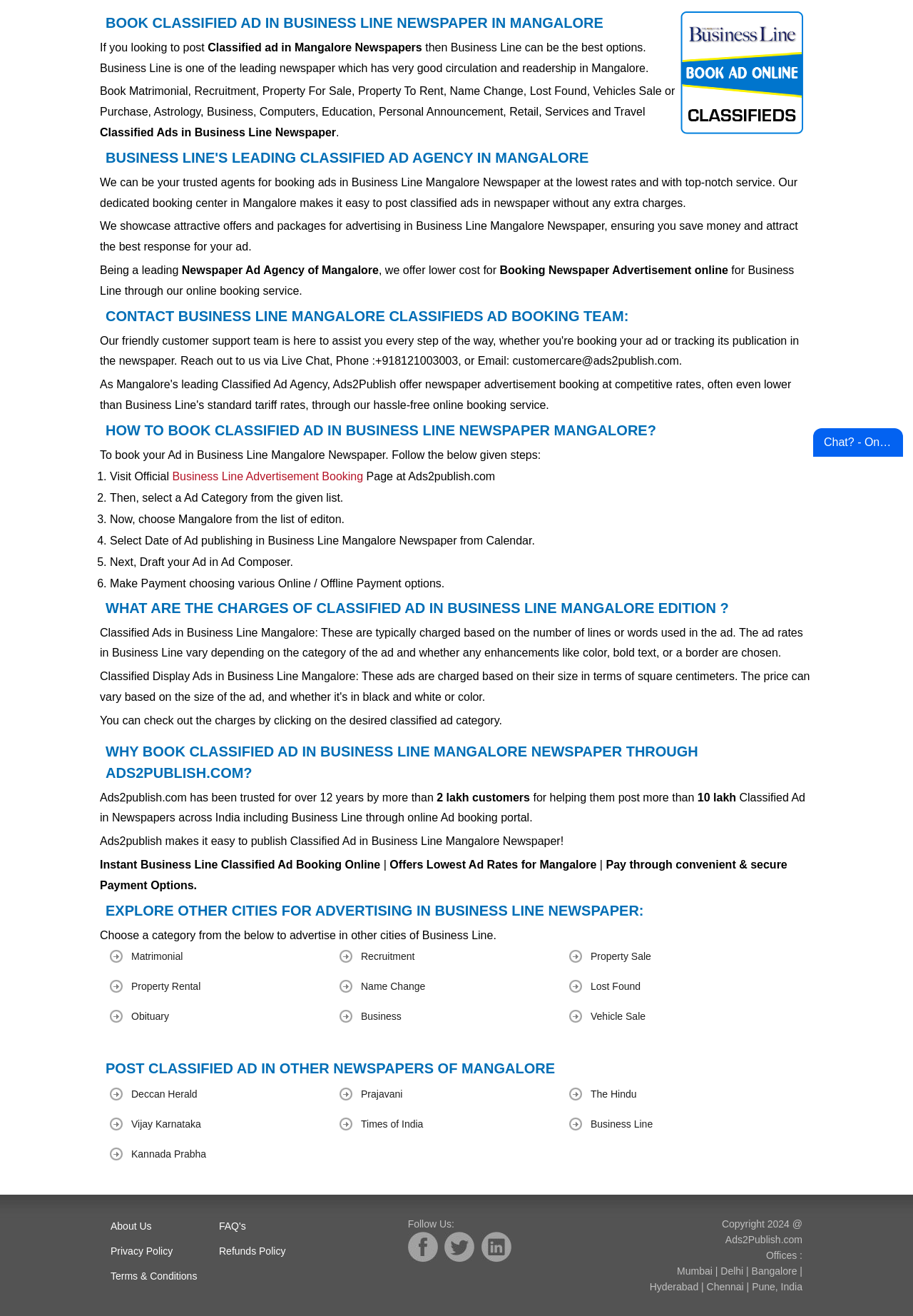Please find the bounding box for the UI component described as follows: "Terms & Conditions".

[0.121, 0.965, 0.216, 0.974]